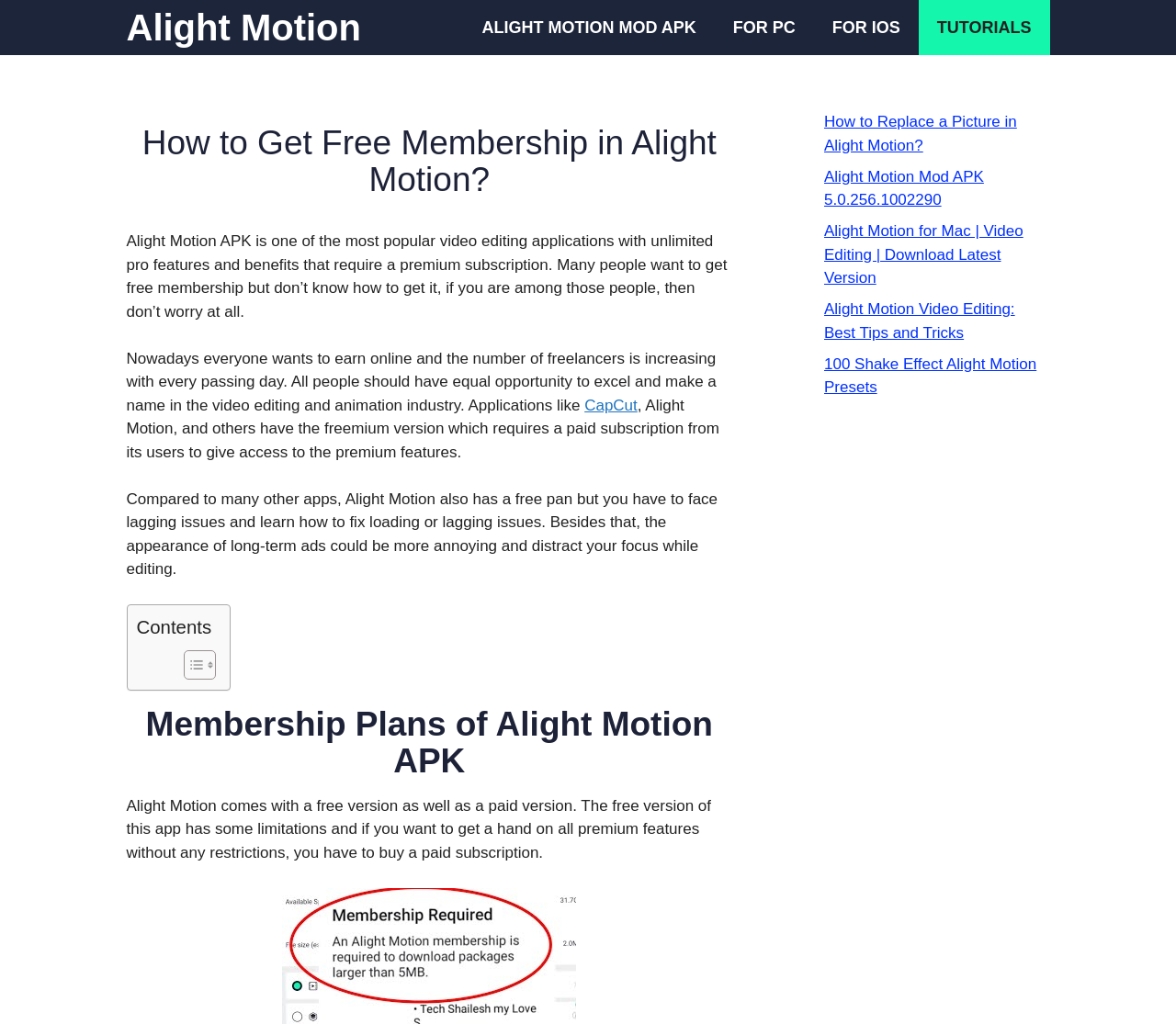Identify the coordinates of the bounding box for the element that must be clicked to accomplish the instruction: "Read the article about getting free membership in Alight Motion".

[0.107, 0.227, 0.618, 0.313]